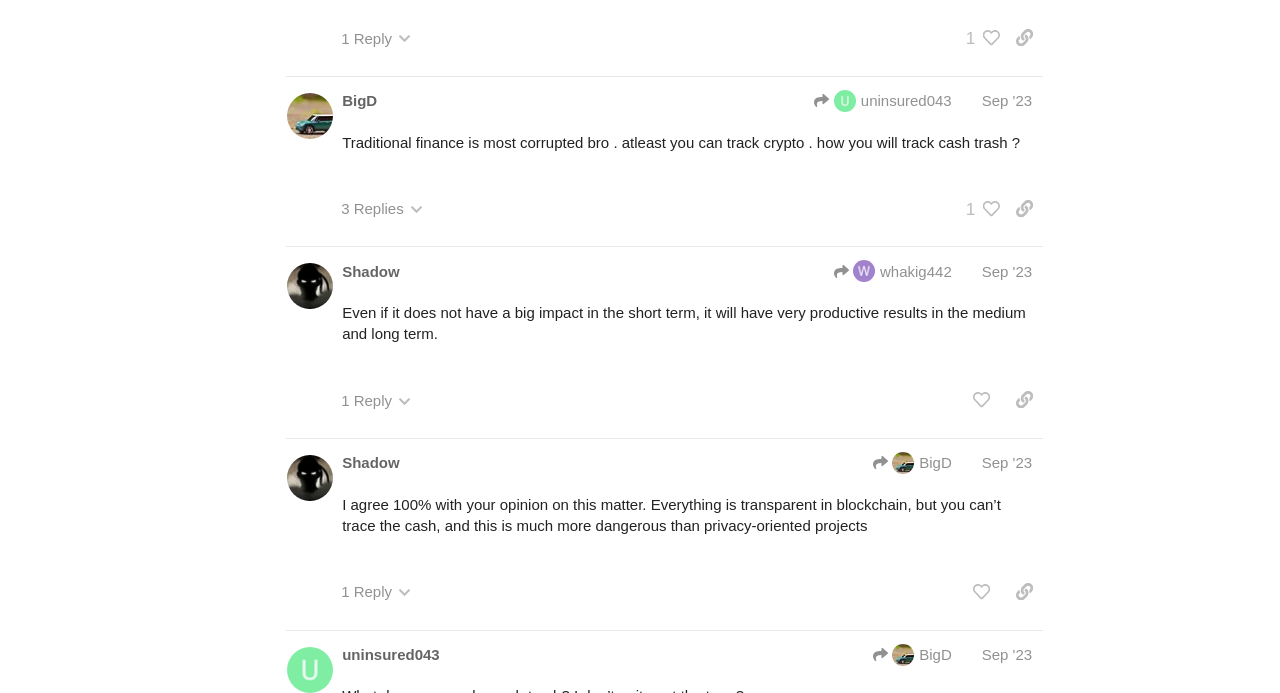Please locate the UI element described by "BigD" and provide its bounding box coordinates.

[0.682, 0.927, 0.744, 0.962]